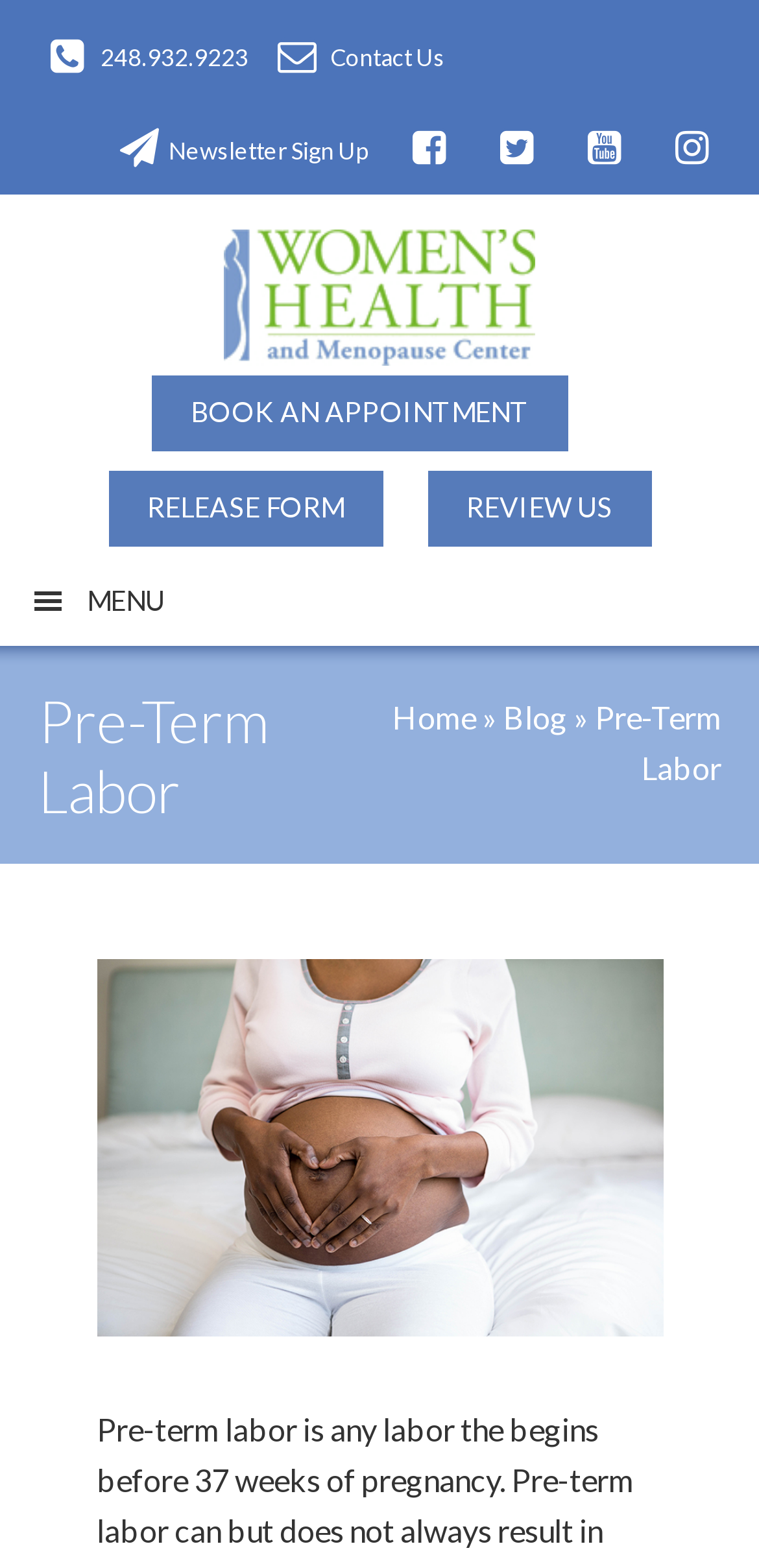Answer the following query with a single word or phrase:
What is the first item in the main navigation menu?

Home